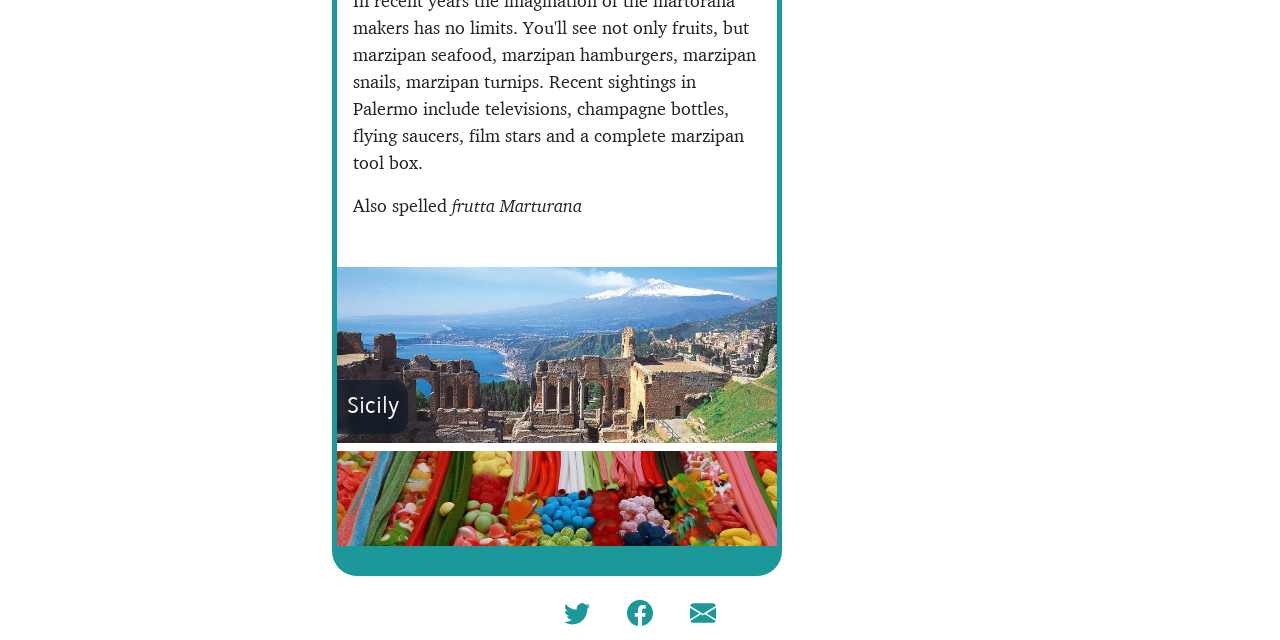Can you find the bounding box coordinates for the UI element given this description: "Sweet Stuff"? Provide the coordinates as four float numbers between 0 and 1: [left, top, right, bottom].

[0.263, 0.704, 0.607, 0.979]